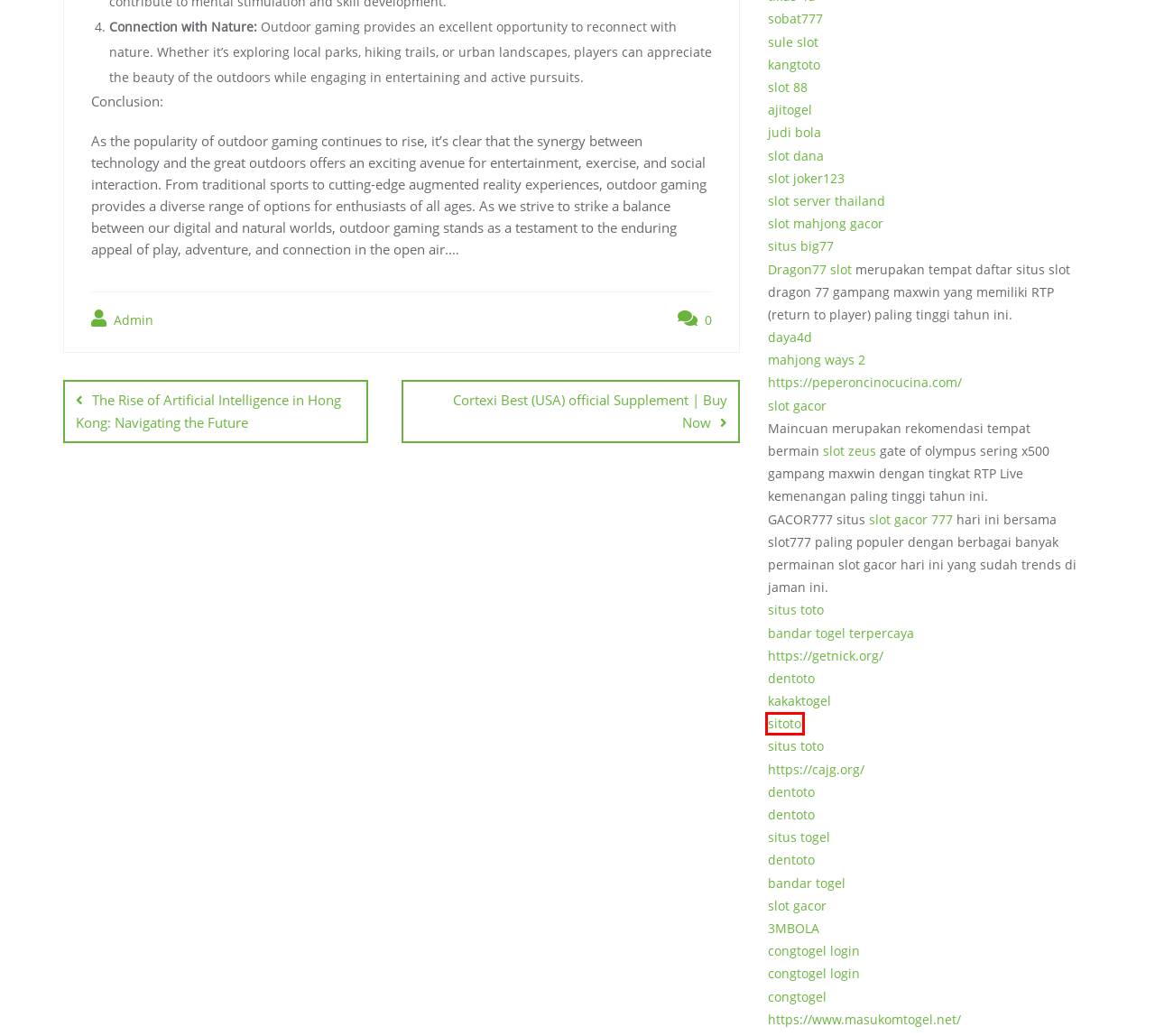Examine the screenshot of a webpage with a red bounding box around an element. Then, select the webpage description that best represents the new page after clicking the highlighted element. Here are the descriptions:
A. Cortexi Best (USA) official Supplement | Buy Now - Charcosenelmundo
B. CAJG - 3rd Conference of the Arabian Journal of Geosciences- Springer
C. 3MBOLA Situs Slot Thailand Game Slot Online Gacor Terbaik Indonesia
D. SULE SLOT - 7 Rekomendasi Situs Slot Online Terpercaya
E. AJITOGEL - Link Login & Daftar Official Aji Togel
F. Selamat Bergabung di Sobat777 Terpercaya Indonesia
G. Home - Galería Kreisler
H. SITOTO : Situs Online Gaming Nomor 1 | Login SITOTO

H